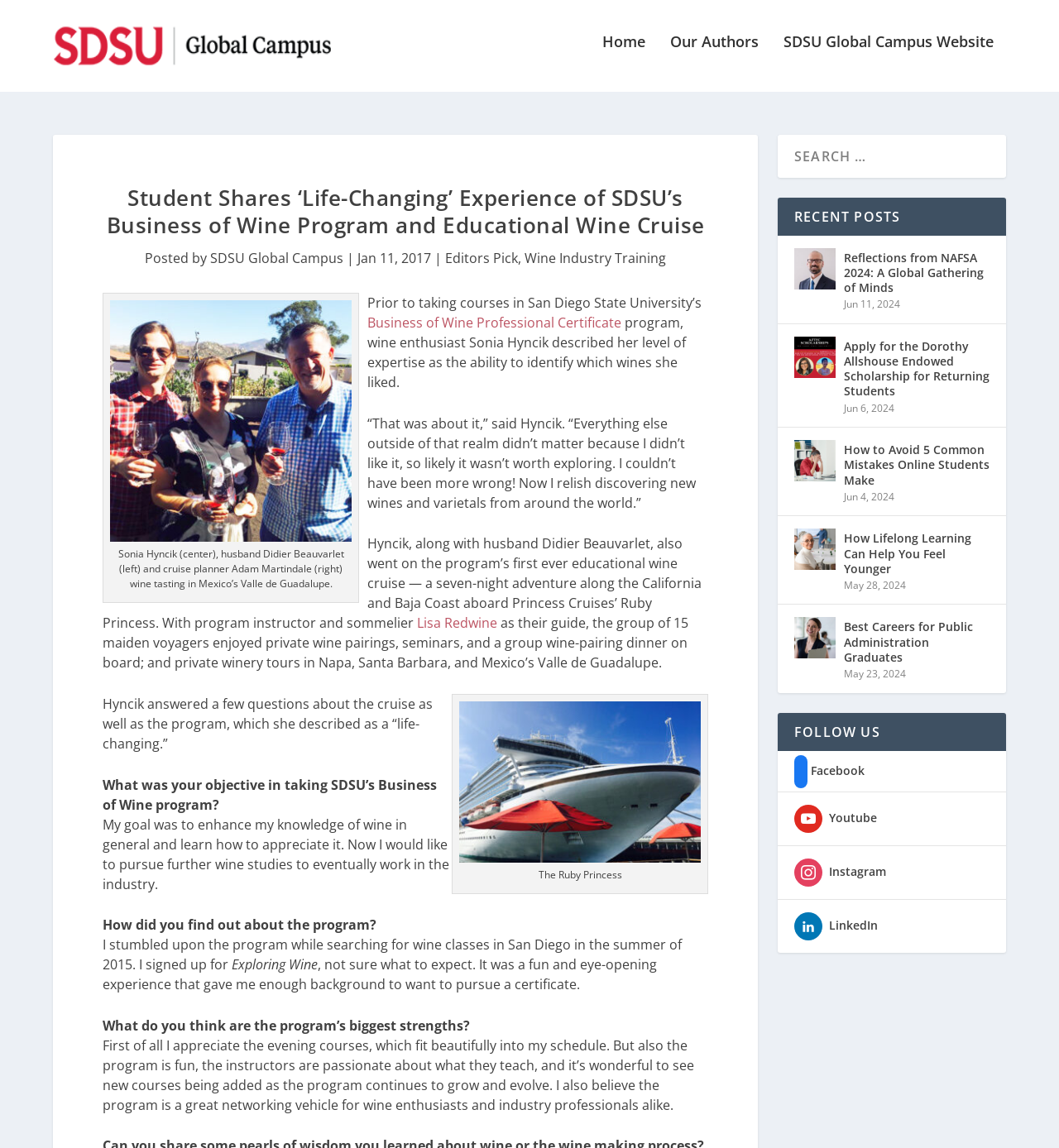Answer the question briefly using a single word or phrase: 
What is the name of the program instructor mentioned in the article?

Lisa Redwine